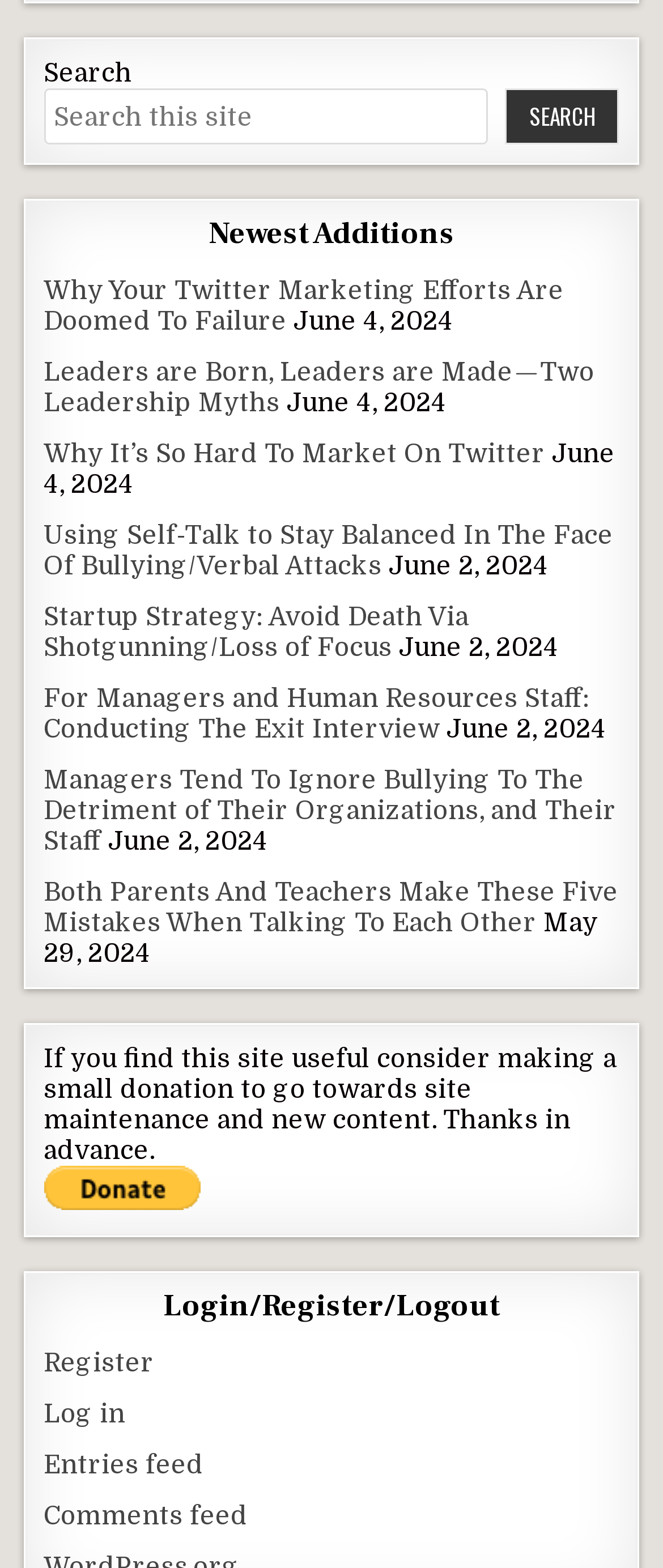What is the topic of the article 'Why Your Twitter Marketing Efforts Are Doomed To Failure'?
Please give a well-detailed answer to the question.

The article title 'Why Your Twitter Marketing Efforts Are Doomed To Failure' suggests that the article is about Twitter marketing and the challenges or failures that one may face in their Twitter marketing efforts.